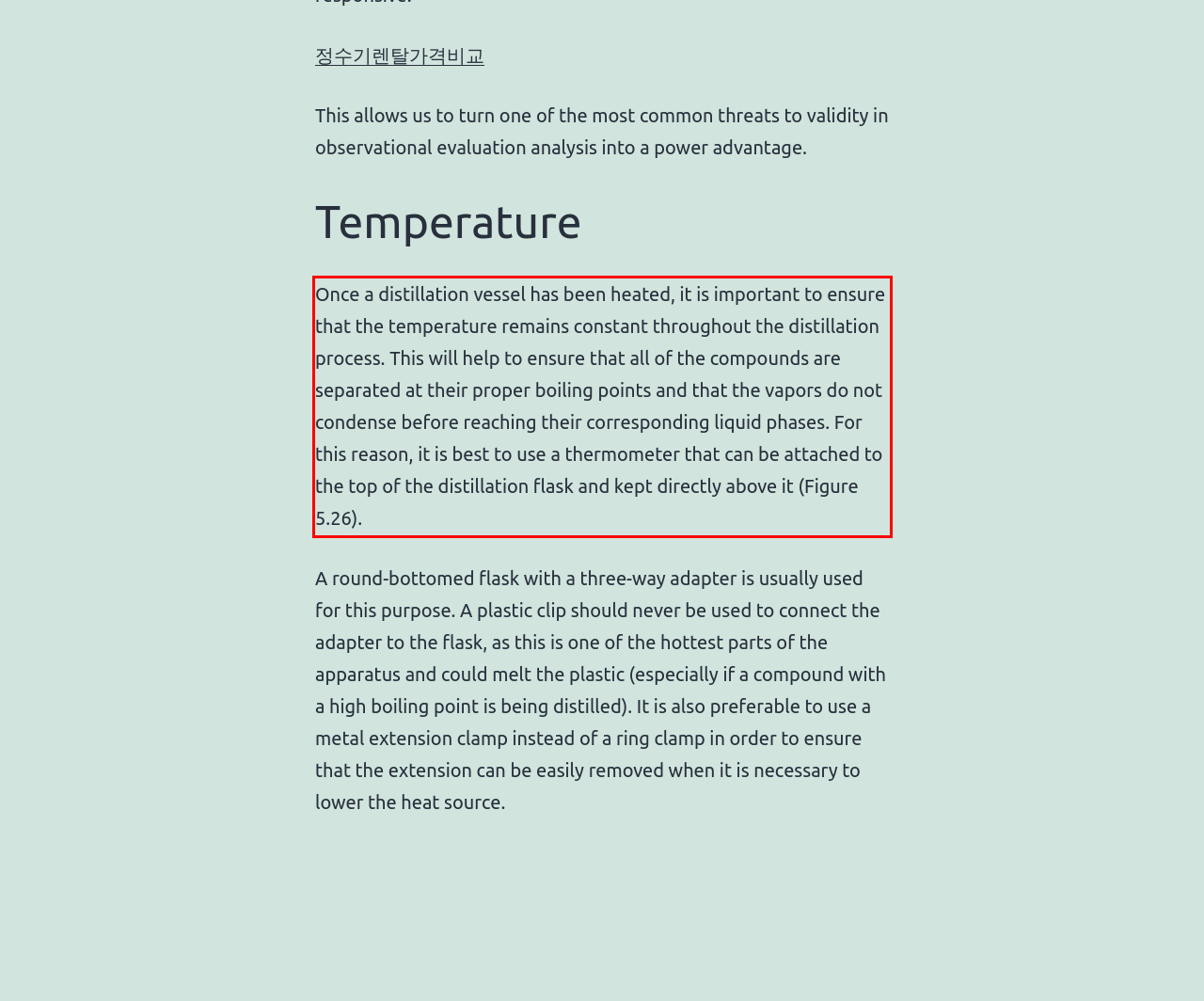Identify and transcribe the text content enclosed by the red bounding box in the given screenshot.

Once a distillation vessel has been heated, it is important to ensure that the temperature remains constant throughout the distillation process. This will help to ensure that all of the compounds are separated at their proper boiling points and that the vapors do not condense before reaching their corresponding liquid phases. For this reason, it is best to use a thermometer that can be attached to the top of the distillation flask and kept directly above it (Figure 5.26).